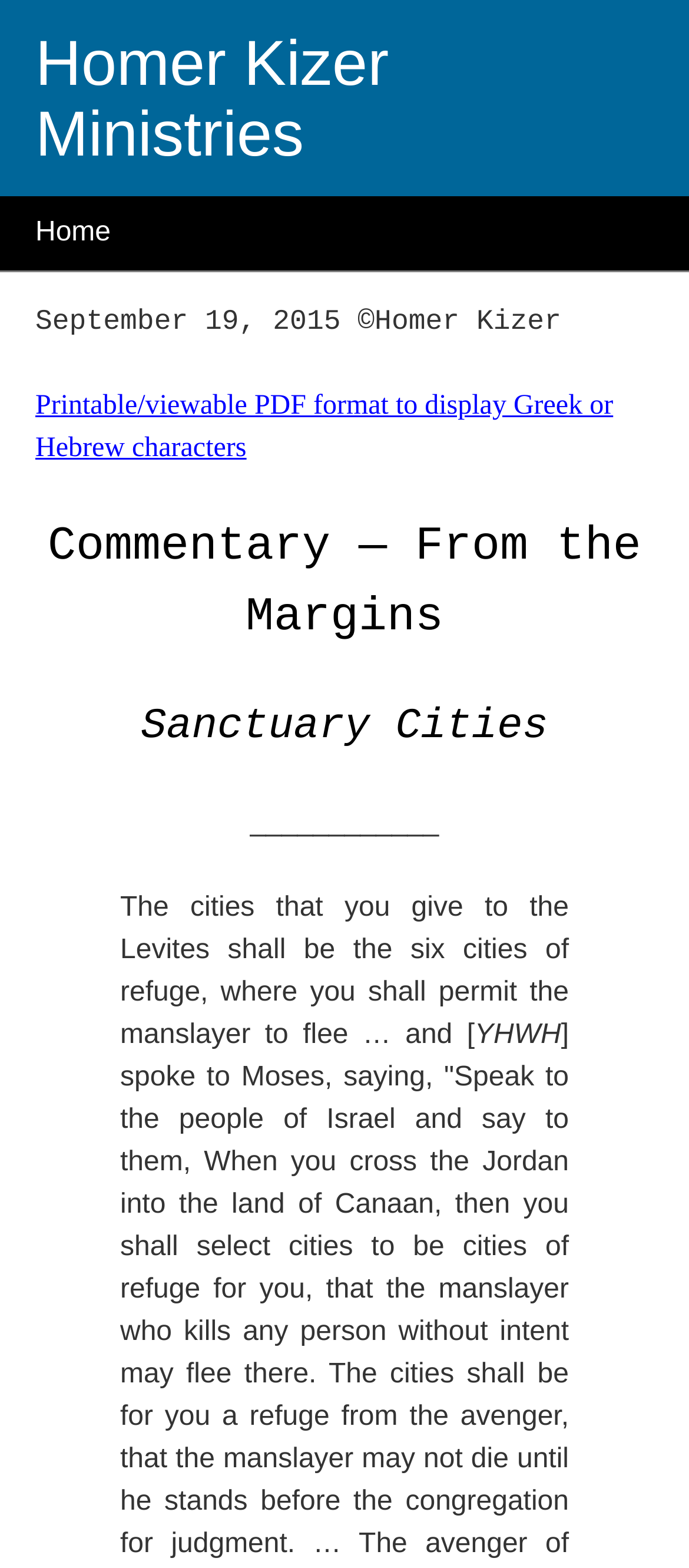Analyze the image and give a detailed response to the question:
What is the topic of the commentary?

The topic of the commentary can be found in the static text element below the date, which reads 'Commentary — From the Margins' and 'Sanctuary Cities'.